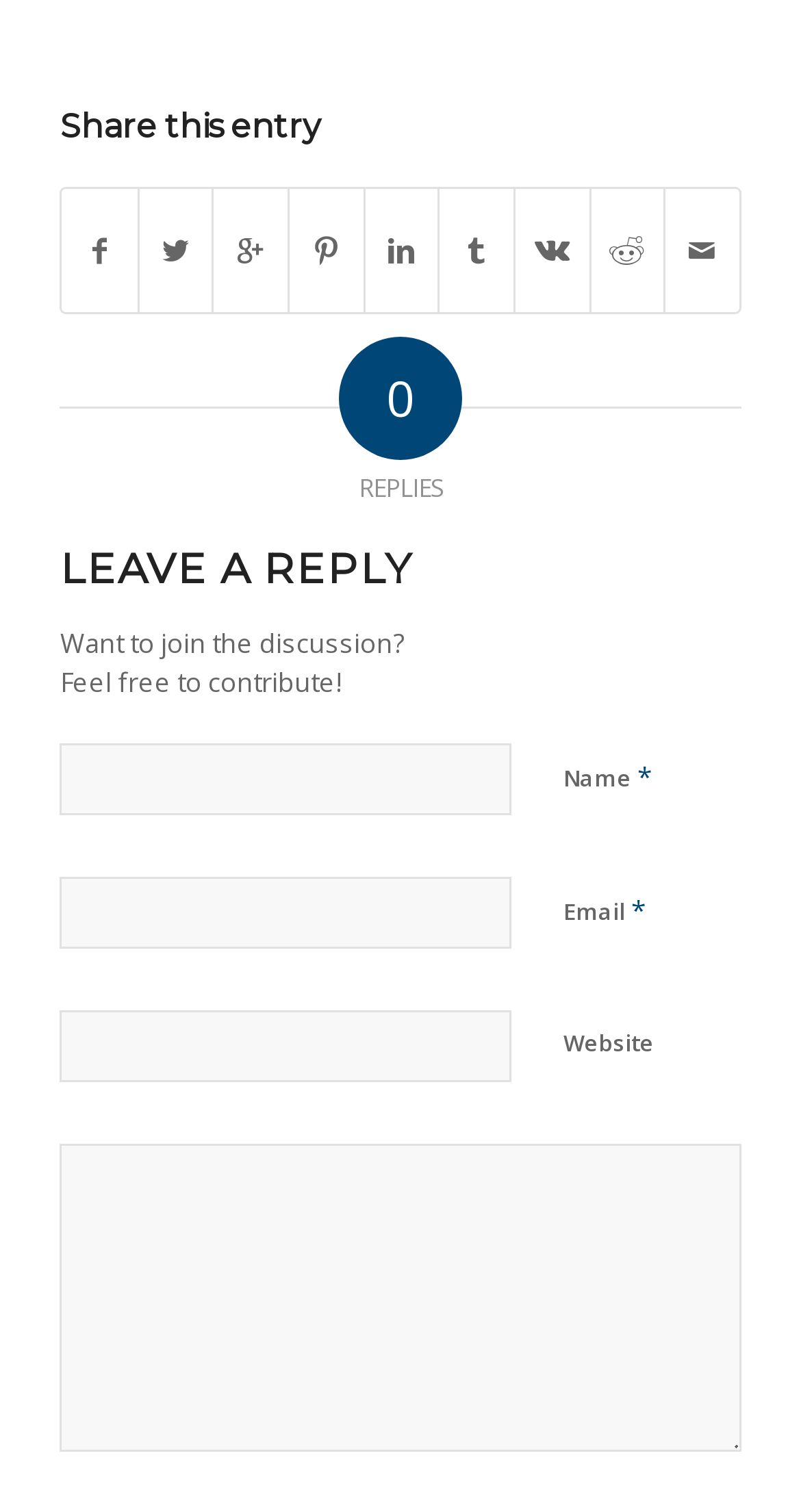Given the description "name="comment"", provide the bounding box coordinates of the corresponding UI element.

[0.075, 0.756, 0.925, 0.96]